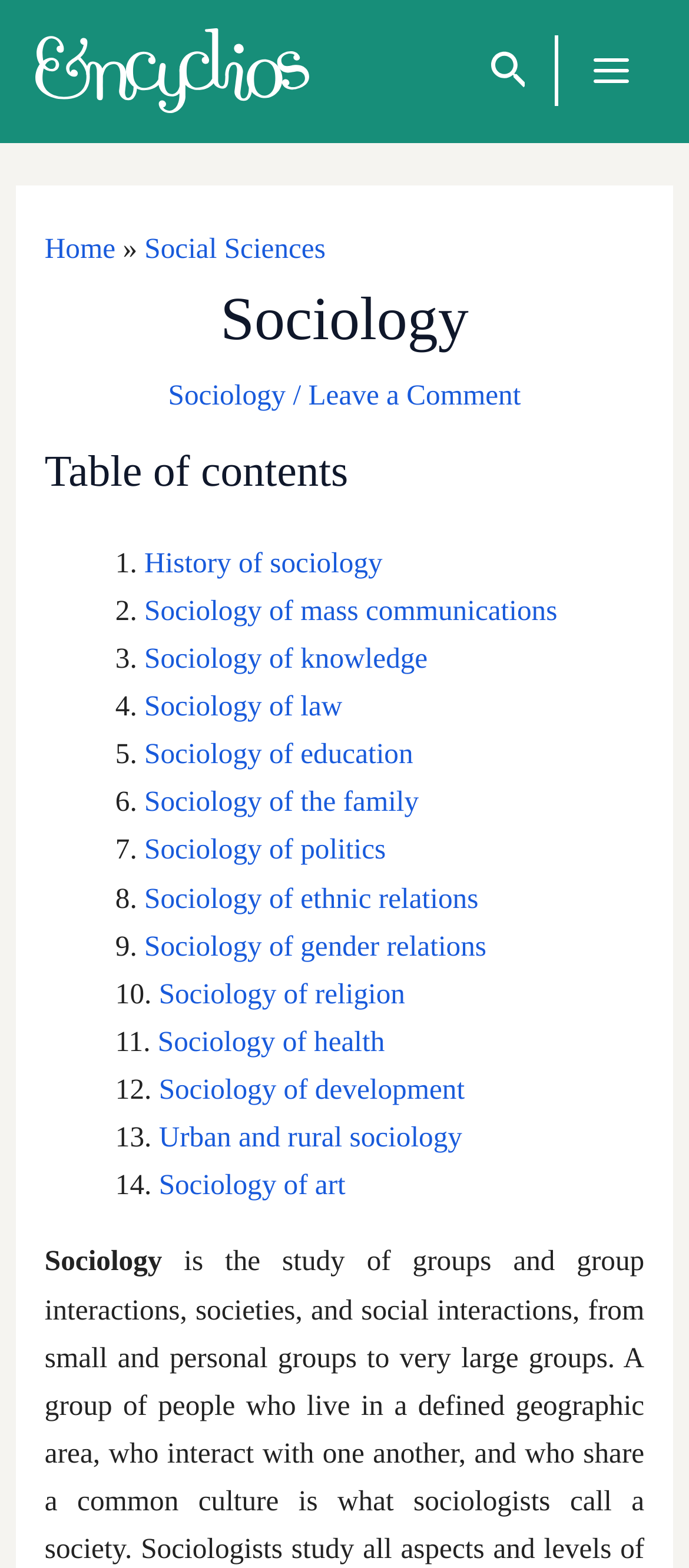Find the bounding box coordinates of the clickable area that will achieve the following instruction: "Go to the home page".

[0.065, 0.147, 0.168, 0.169]